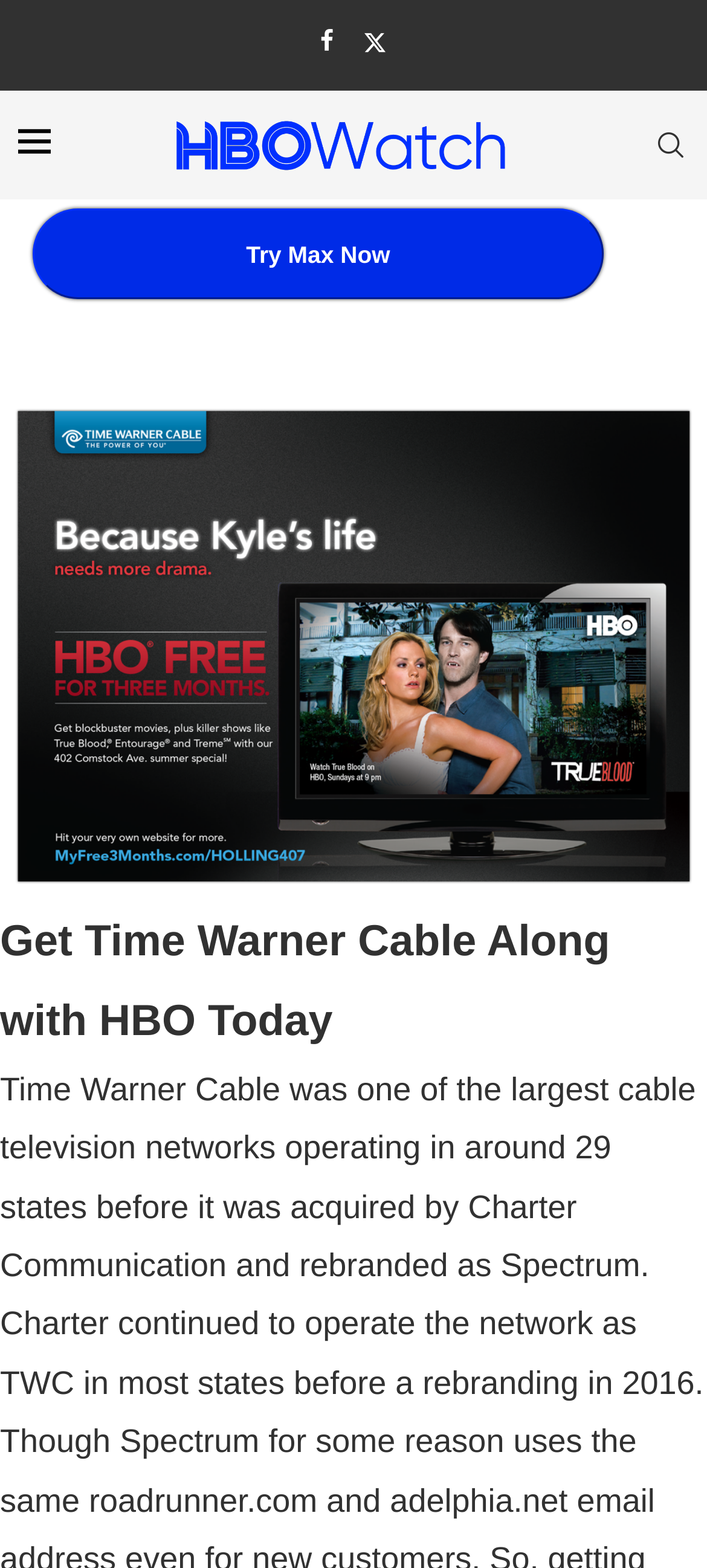Give the bounding box coordinates for this UI element: "alt="HBO Watch"". The coordinates should be four float numbers between 0 and 1, arranged as [left, top, right, bottom].

[0.235, 0.059, 0.722, 0.126]